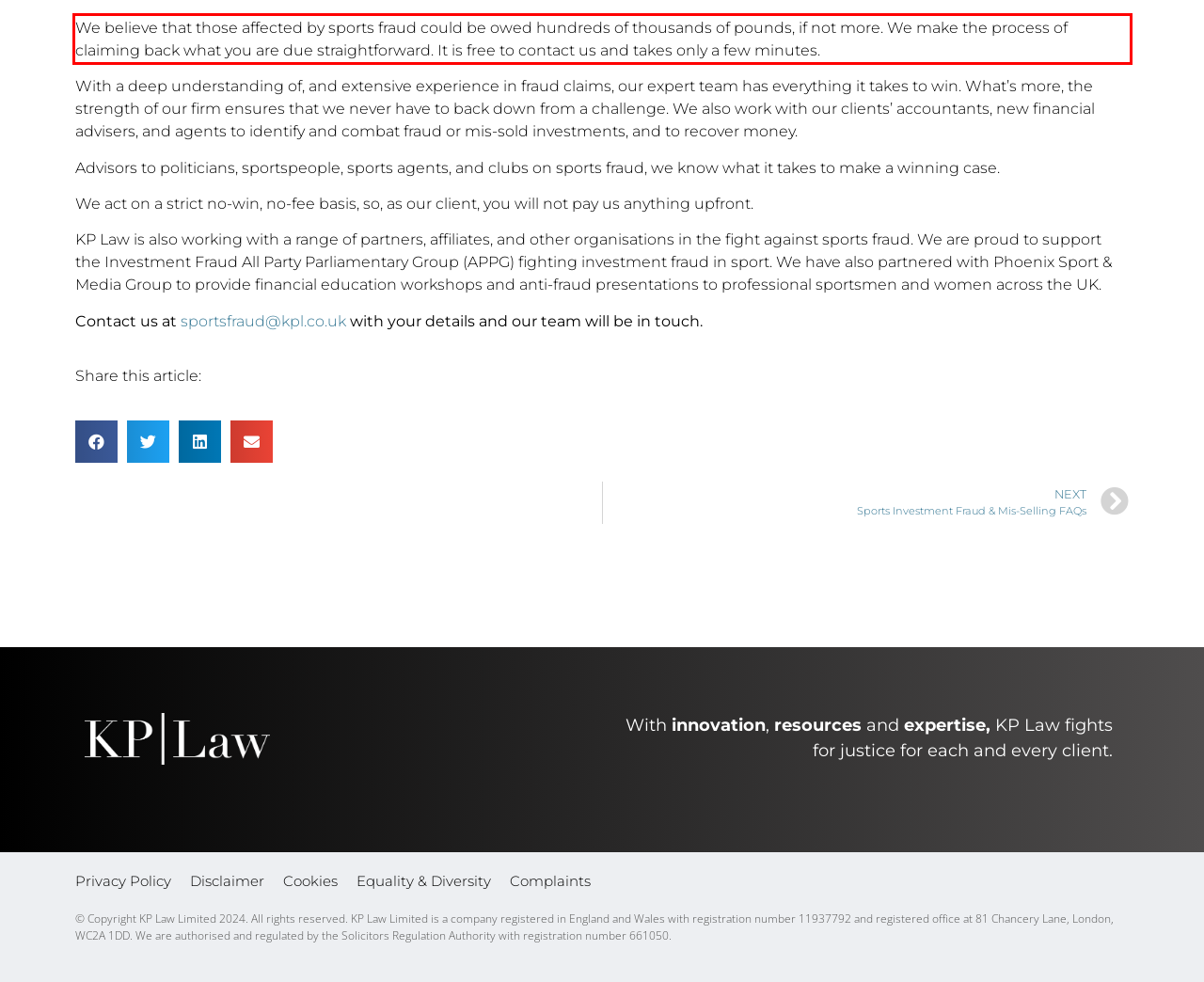Please recognize and transcribe the text located inside the red bounding box in the webpage image.

We believe that those affected by sports fraud could be owed hundreds of thousands of pounds, if not more. We make the process of claiming back what you are due straightforward. It is free to contact us and takes only a few minutes.